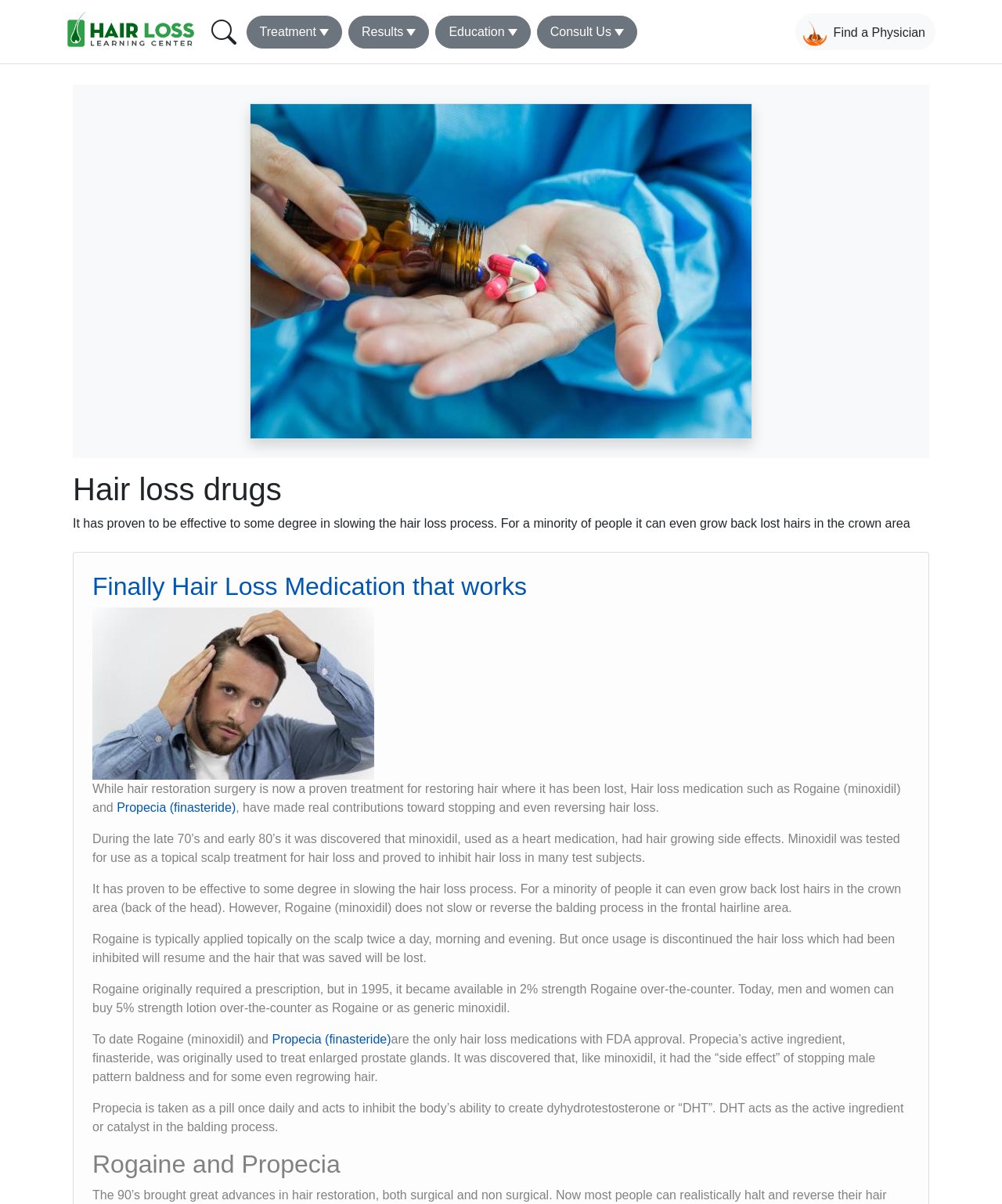What is the purpose of Rogaine?
Please provide a single word or phrase as your answer based on the screenshot.

Slowing hair loss